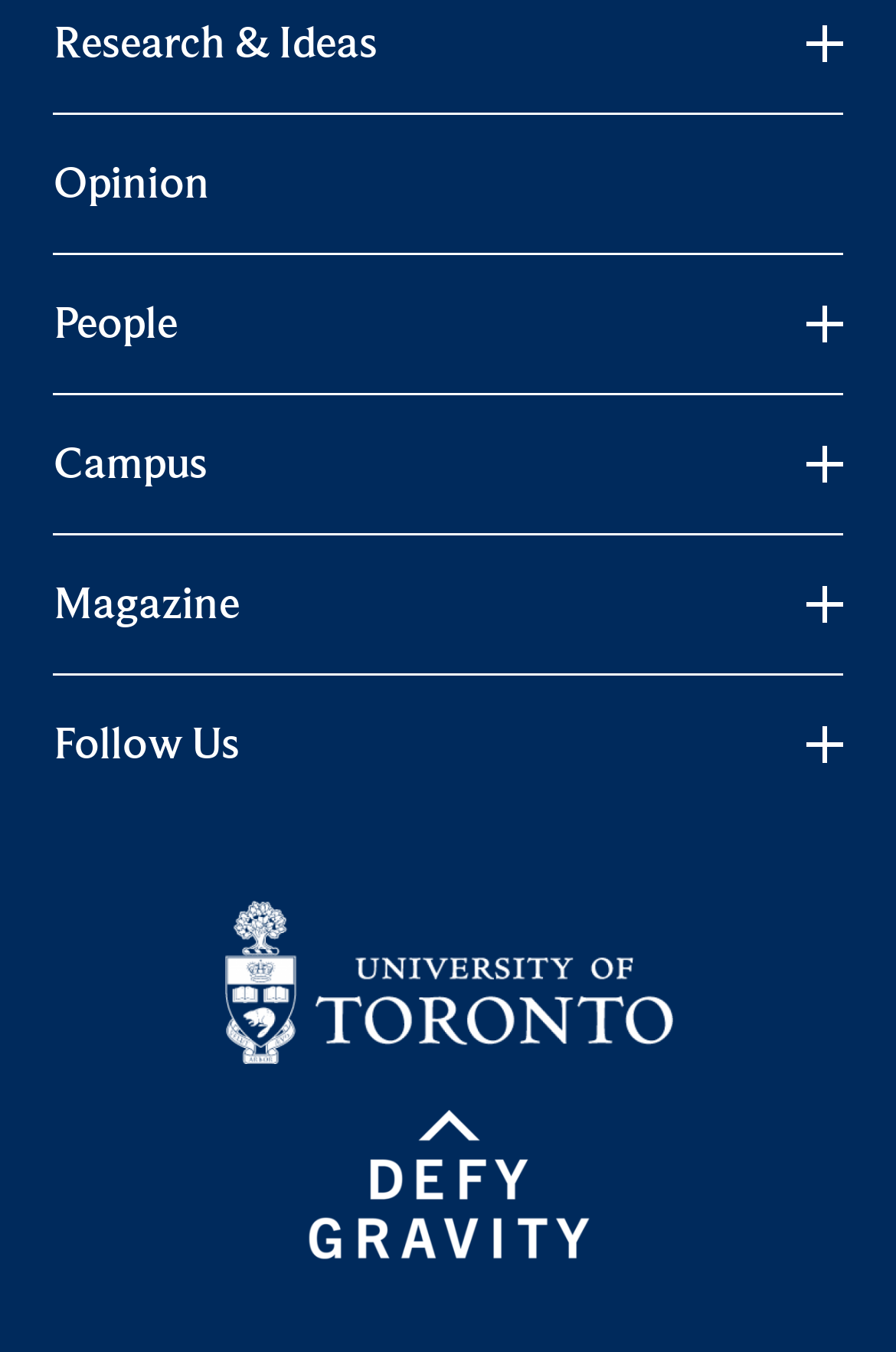Use a single word or phrase to answer the question: 
Are the menu items expanded?

No